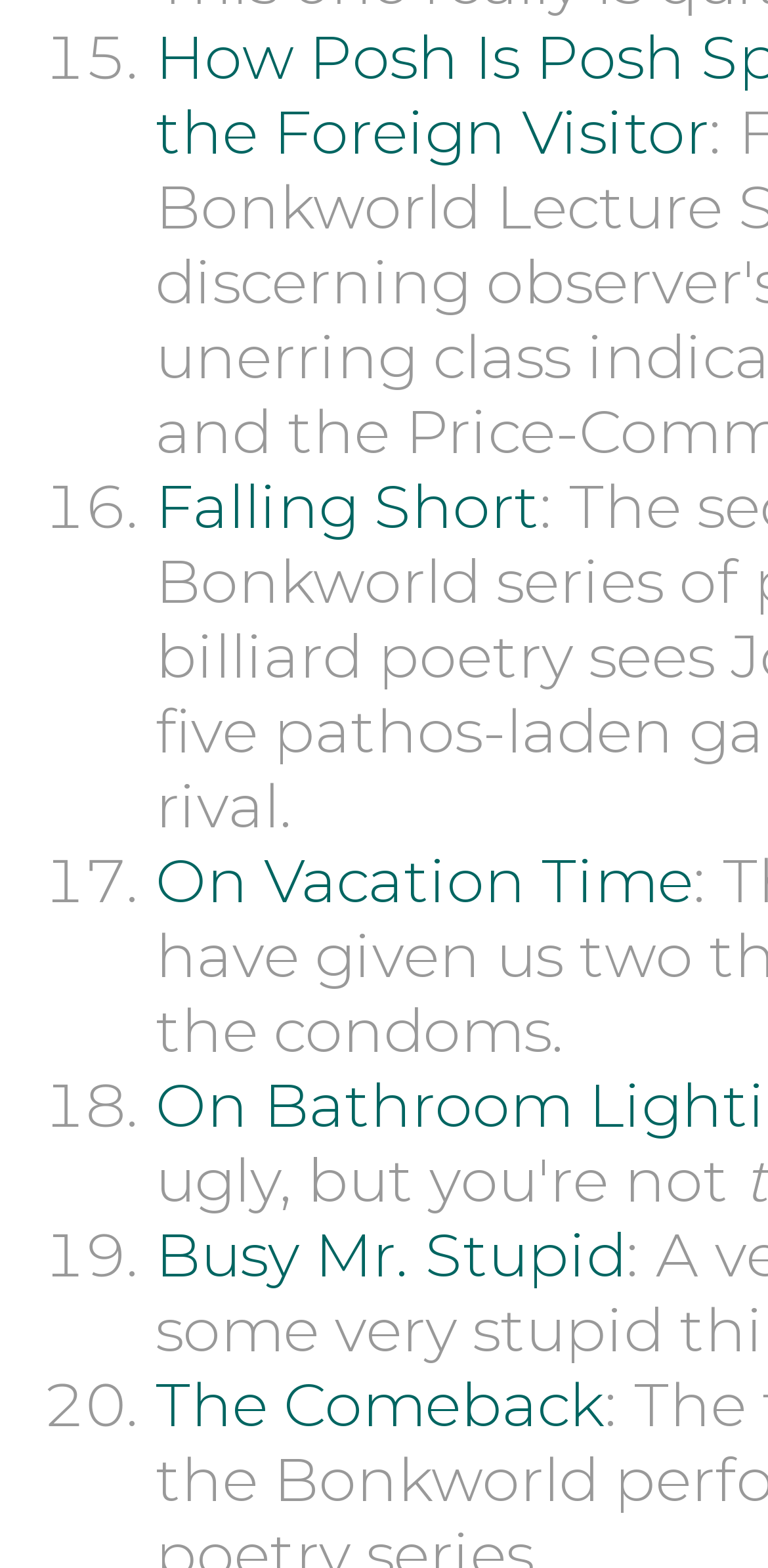What is the first item in the list?
From the image, respond with a single word or phrase.

15.